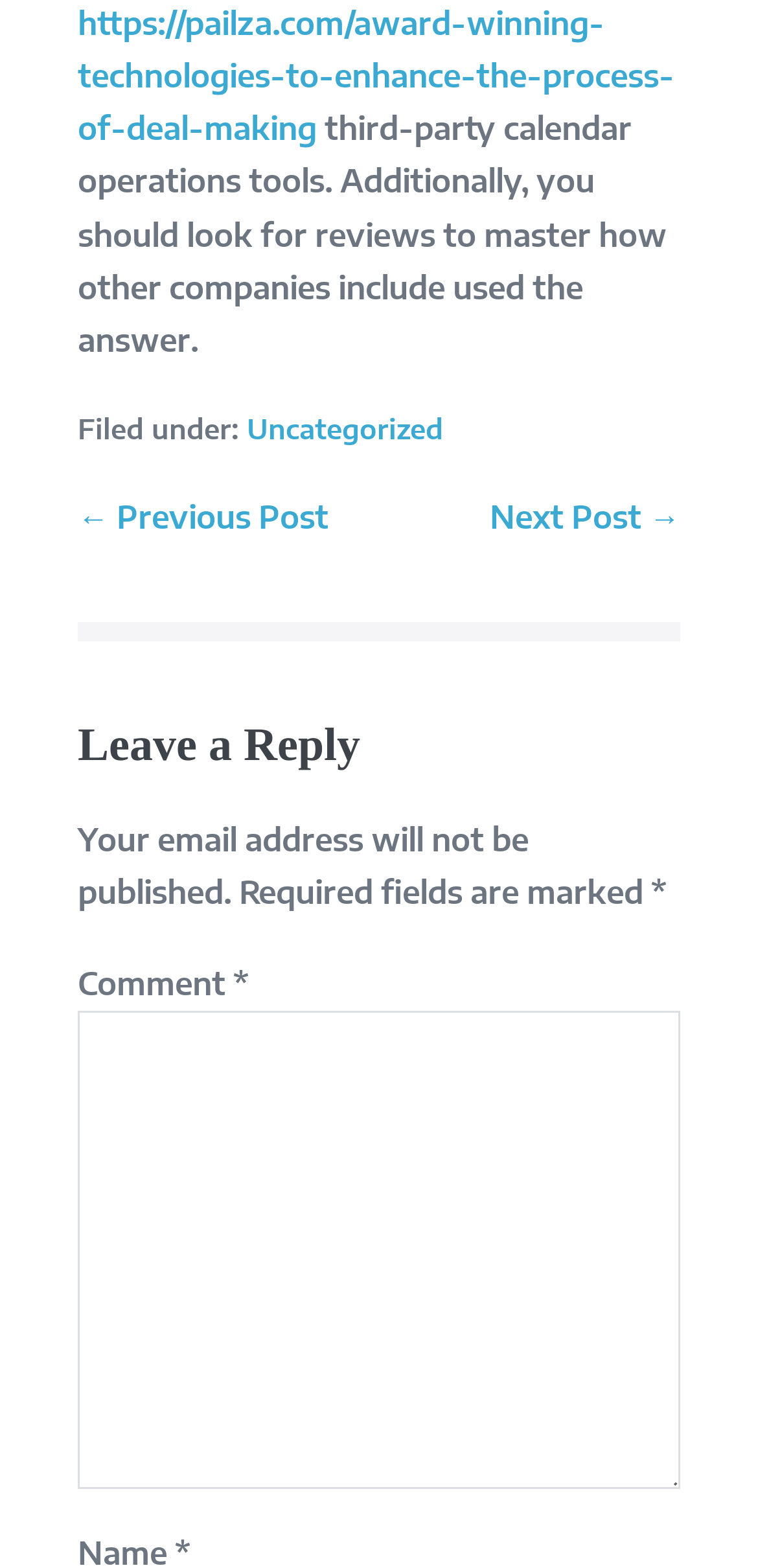Please respond to the question using a single word or phrase:
What is the symbol used to mark required fields in the comment section?

*